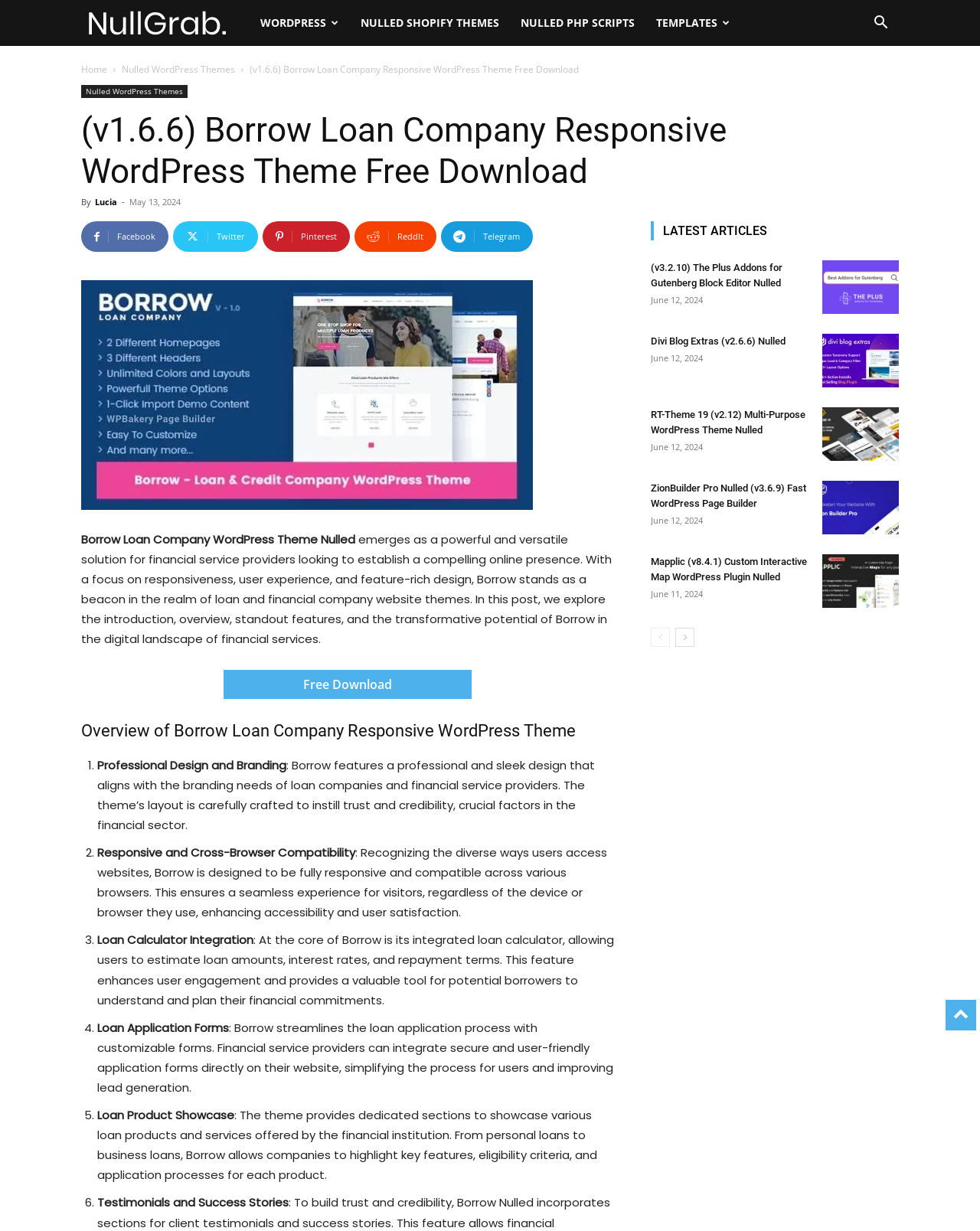Could you determine the bounding box coordinates of the clickable element to complete the instruction: "View the 'LATEST ARTICLES'"? Provide the coordinates as four float numbers between 0 and 1, i.e., [left, top, right, bottom].

[0.664, 0.18, 0.917, 0.195]